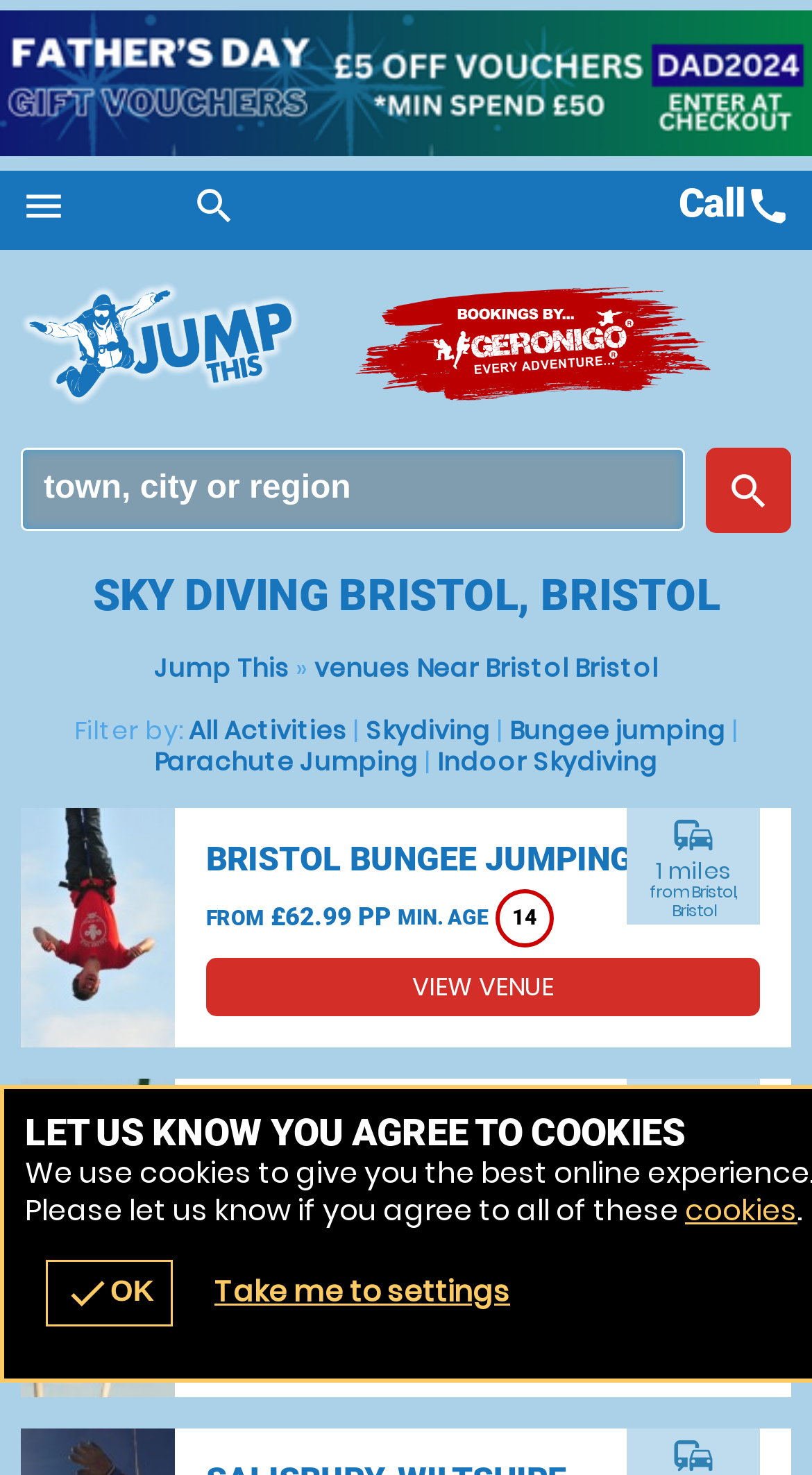Respond to the following question with a brief word or phrase:
How many miles is Chepstow, Gloucestershire from Bristol, Bristol?

14 miles